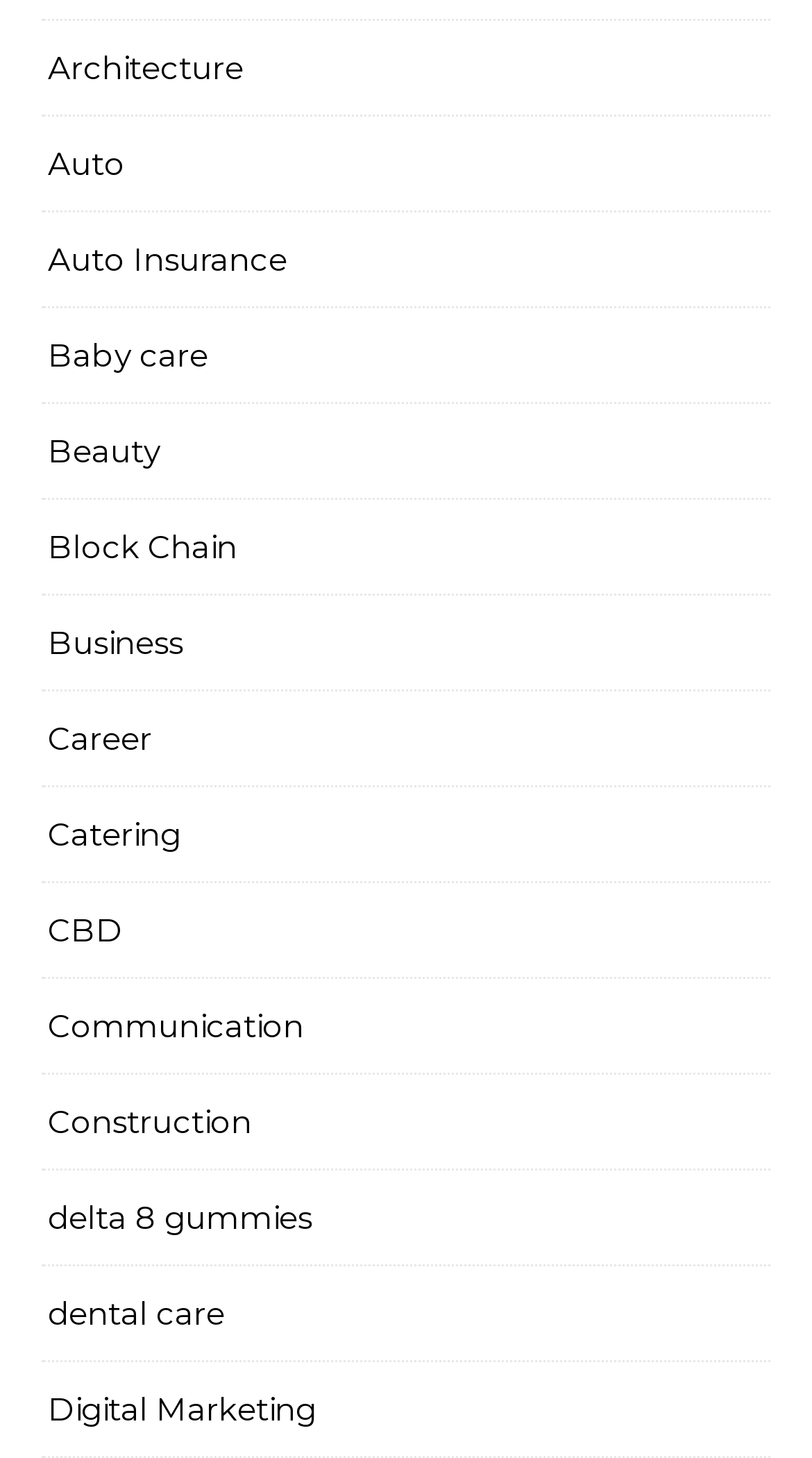What is the category related to healthcare?
Look at the image and provide a short answer using one word or a phrase.

dental care